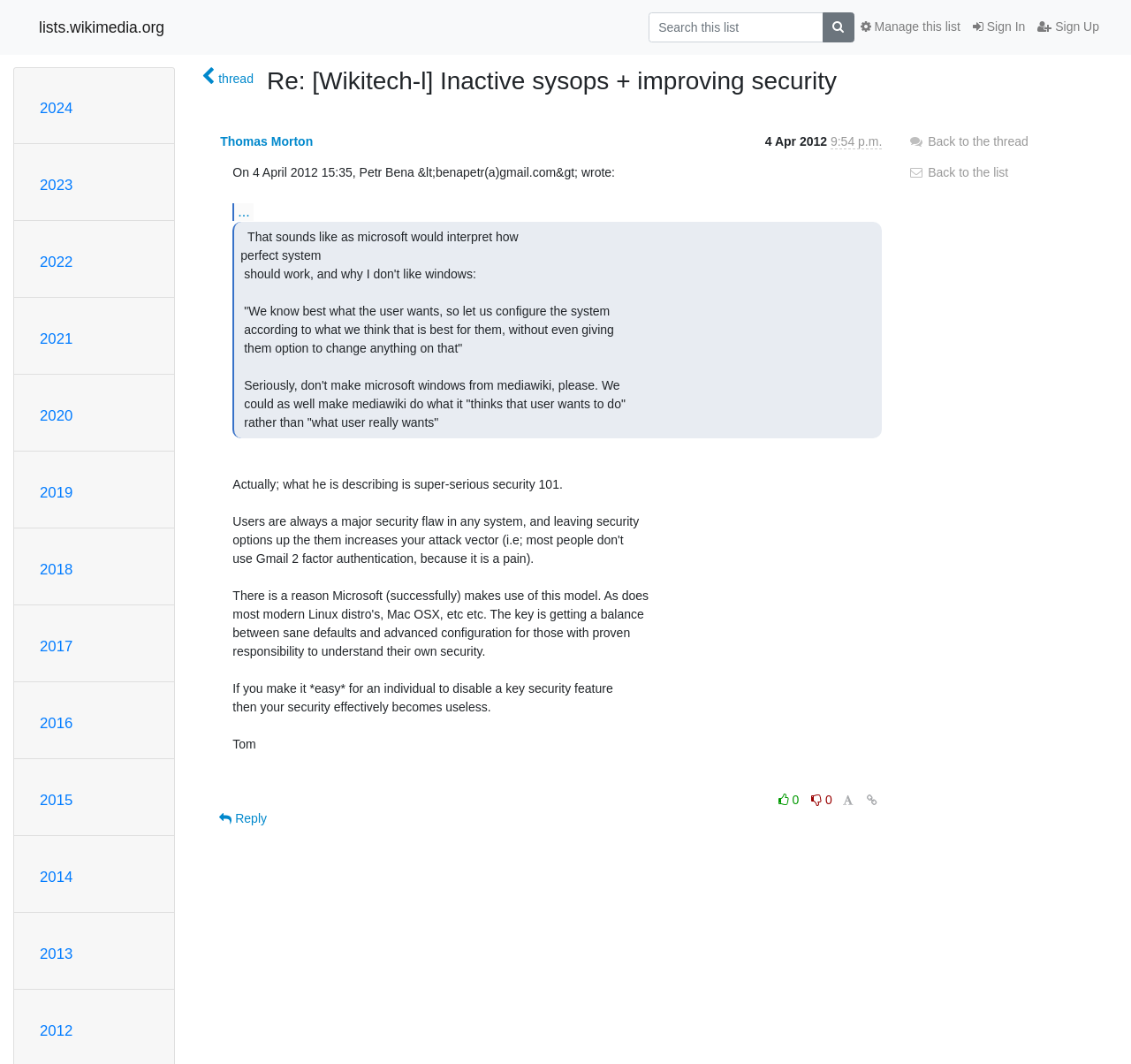What is the function of the button with the magnifying glass icon?
Please interpret the details in the image and answer the question thoroughly.

The button with the magnifying glass icon is located next to the search box, and it is used to trigger the search function when clicked.